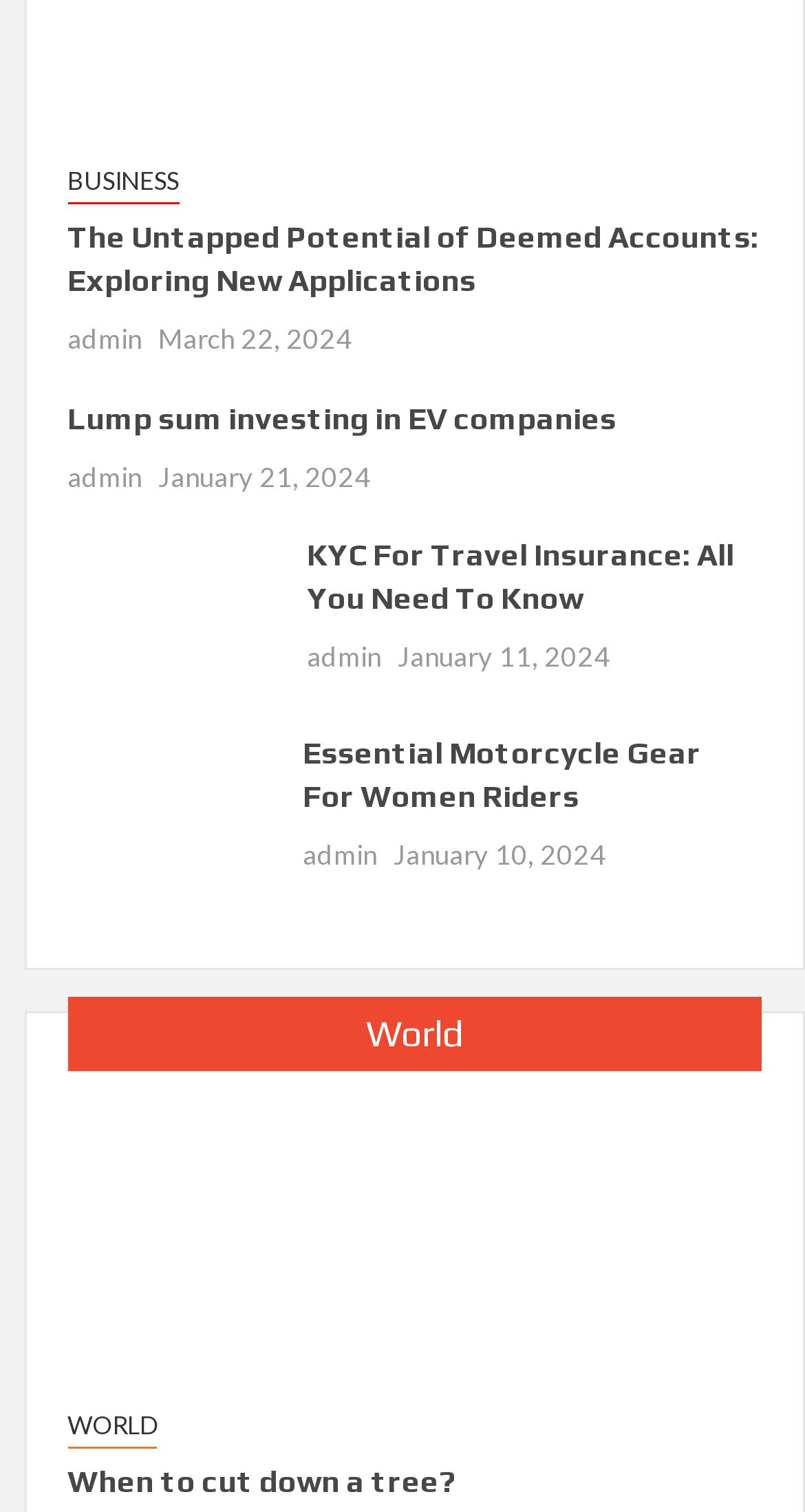Pinpoint the bounding box coordinates of the clickable element to carry out the following instruction: "Read The Untapped Potential of Deemed Accounts: Exploring New Applications."

[0.084, 0.145, 0.943, 0.197]